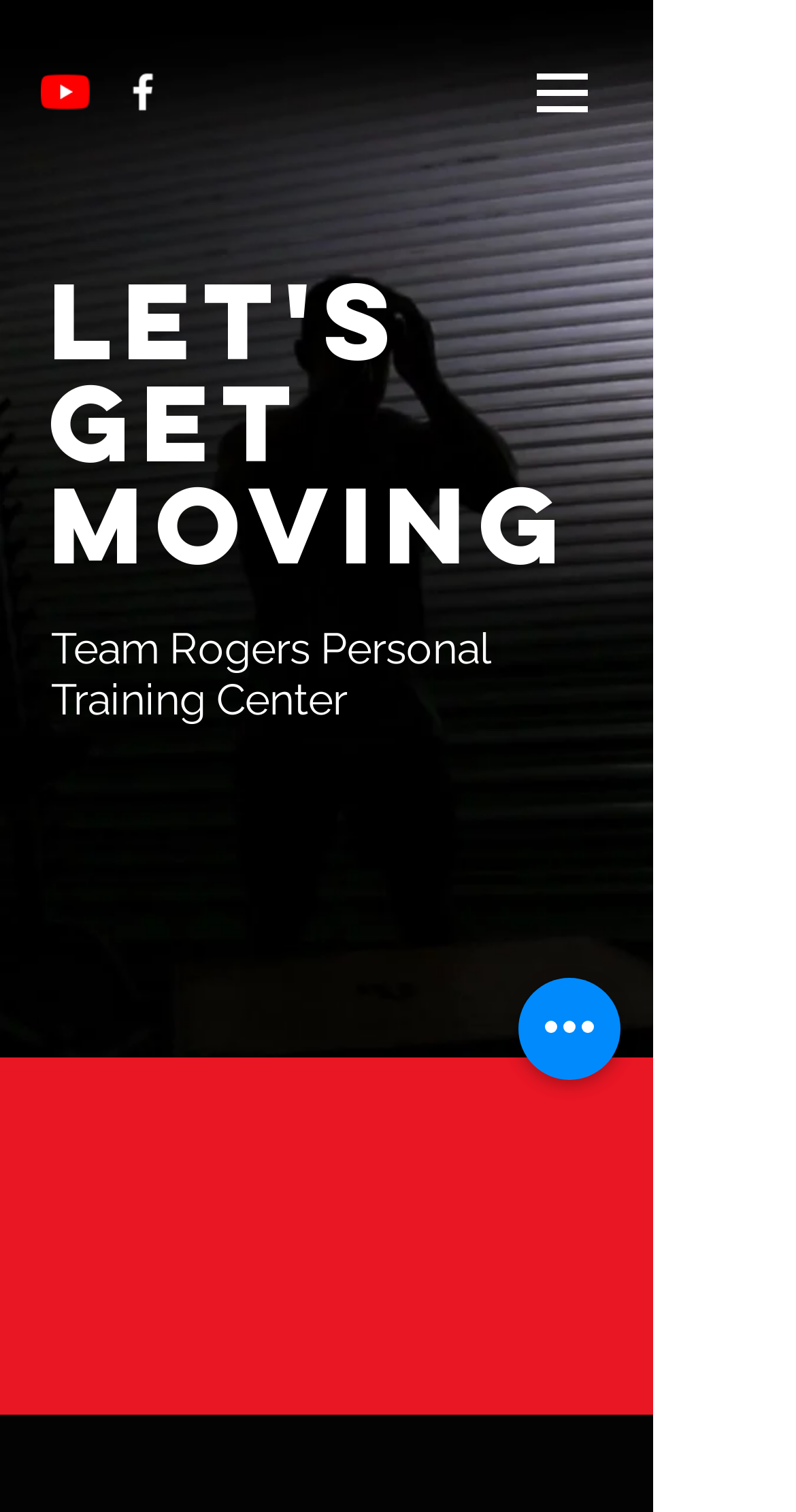Give a complete and precise description of the webpage's appearance.

The webpage is the homepage of Teamrogers, a personal training center. At the top left, there is a social bar with two links, YouTube and Facebook, each accompanied by an icon. 

Below the social bar, there is a navigation menu labeled "Site" at the top right, which contains a button with a dropdown menu. 

The main content of the page is divided into two sections. The first section has a large heading that reads "LET'S GET MOVING" and is positioned at the top center of the page. Below the heading, there is a paragraph of text that introduces Team Rogers Personal Training Center. 

The second section is located below the introduction and contains a call-to-action link to "BOOK A SPIN CLASS". This link is positioned at the center left of the page. 

At the bottom of the page, there is a motivational quote that reads "'WHAT SEEMS IMPOSSIBLE TODAY WILL SOON BECOME YOUR WARM-UP'". This quote spans across the width of the page. 

Finally, at the bottom right, there is a button labeled "Quick actions".